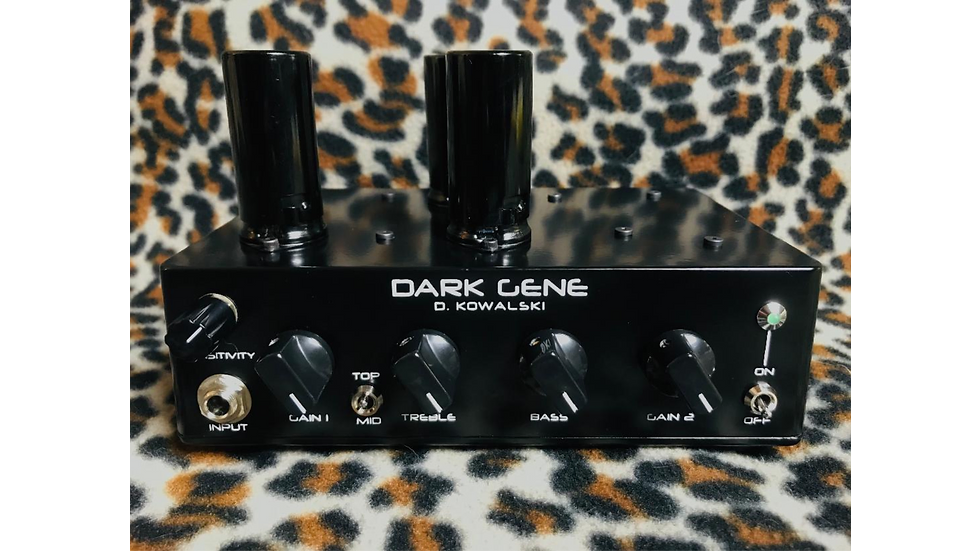How many knobs are designed for gain control?
Provide a detailed and well-explained answer to the question.

According to the caption, the amplifier features 'two prominent knobs designed for gain control', which implies that there are two knobs specifically designed for gain control.